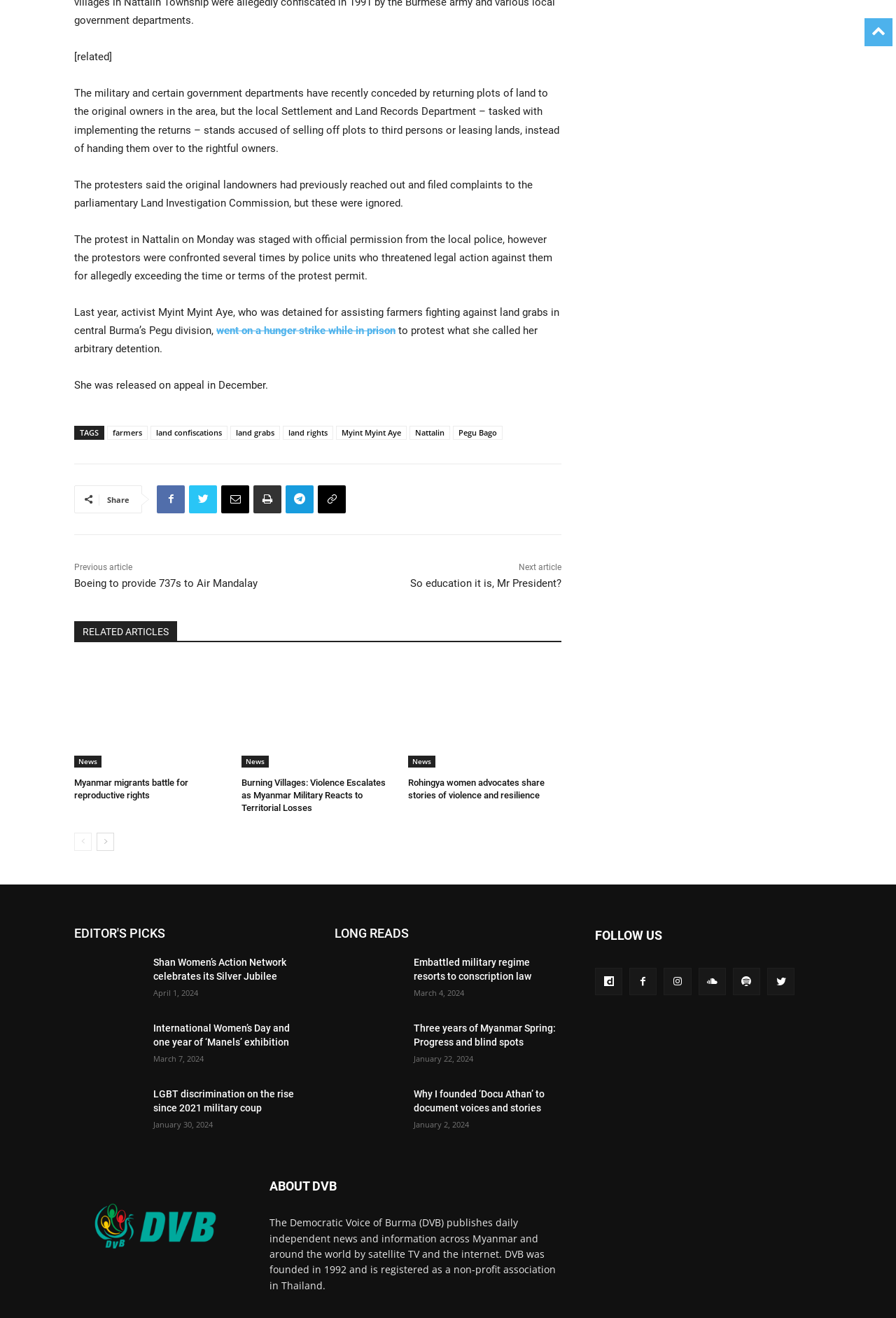Identify the bounding box coordinates of the clickable region required to complete the instruction: "Follow the news organization on Facebook". The coordinates should be given as four float numbers within the range of 0 and 1, i.e., [left, top, right, bottom].

[0.664, 0.734, 0.695, 0.755]